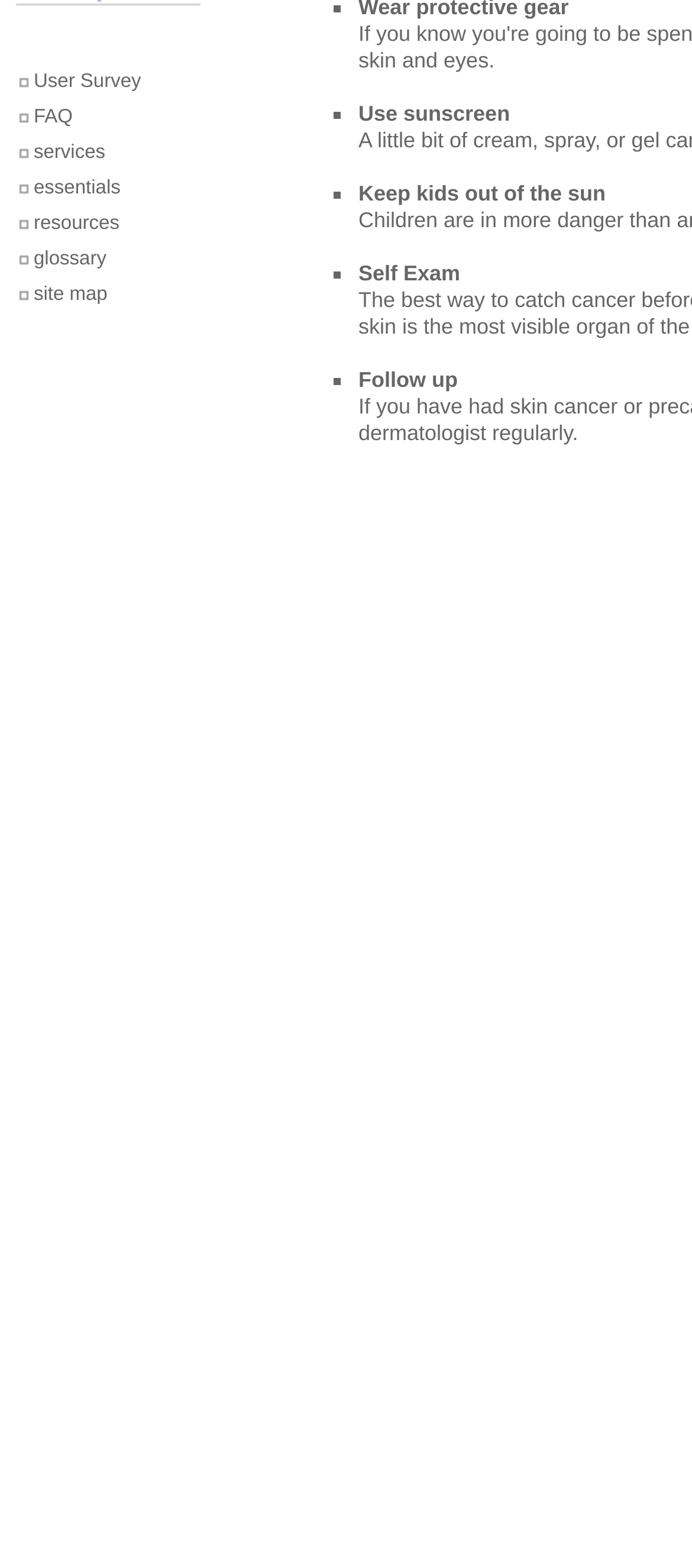Provide the bounding box coordinates for the UI element described in this sentence: "site map". The coordinates should be four float values between 0 and 1, i.e., [left, top, right, bottom].

[0.049, 0.181, 0.155, 0.195]